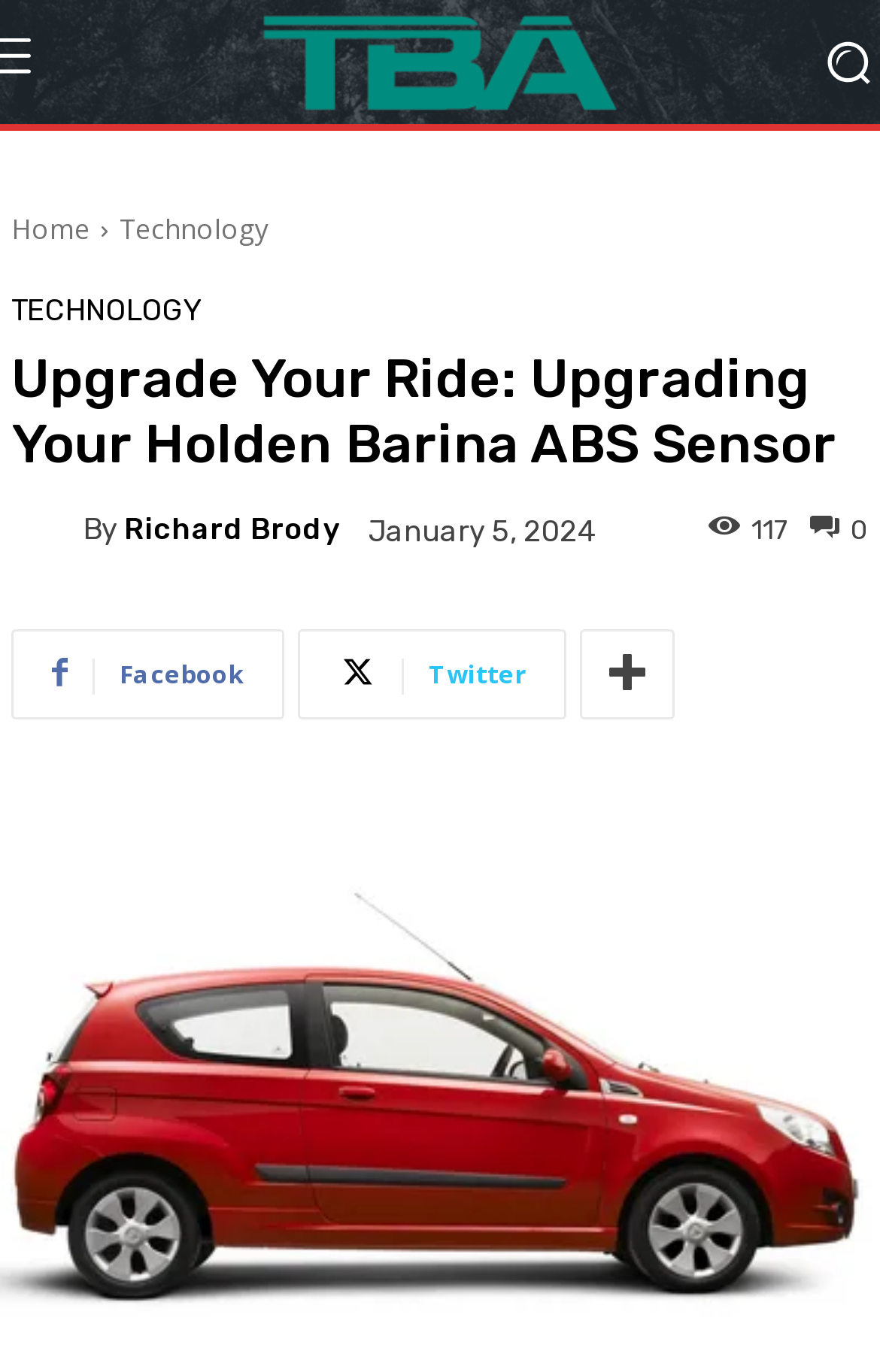What social media platform is represented by the icon at [0.659, 0.458, 0.767, 0.524]?
From the details in the image, answer the question comprehensively.

I found an icon element at [0.659, 0.458, 0.767, 0.524] with the text '', but I couldn't identify the specific social media platform it represents.